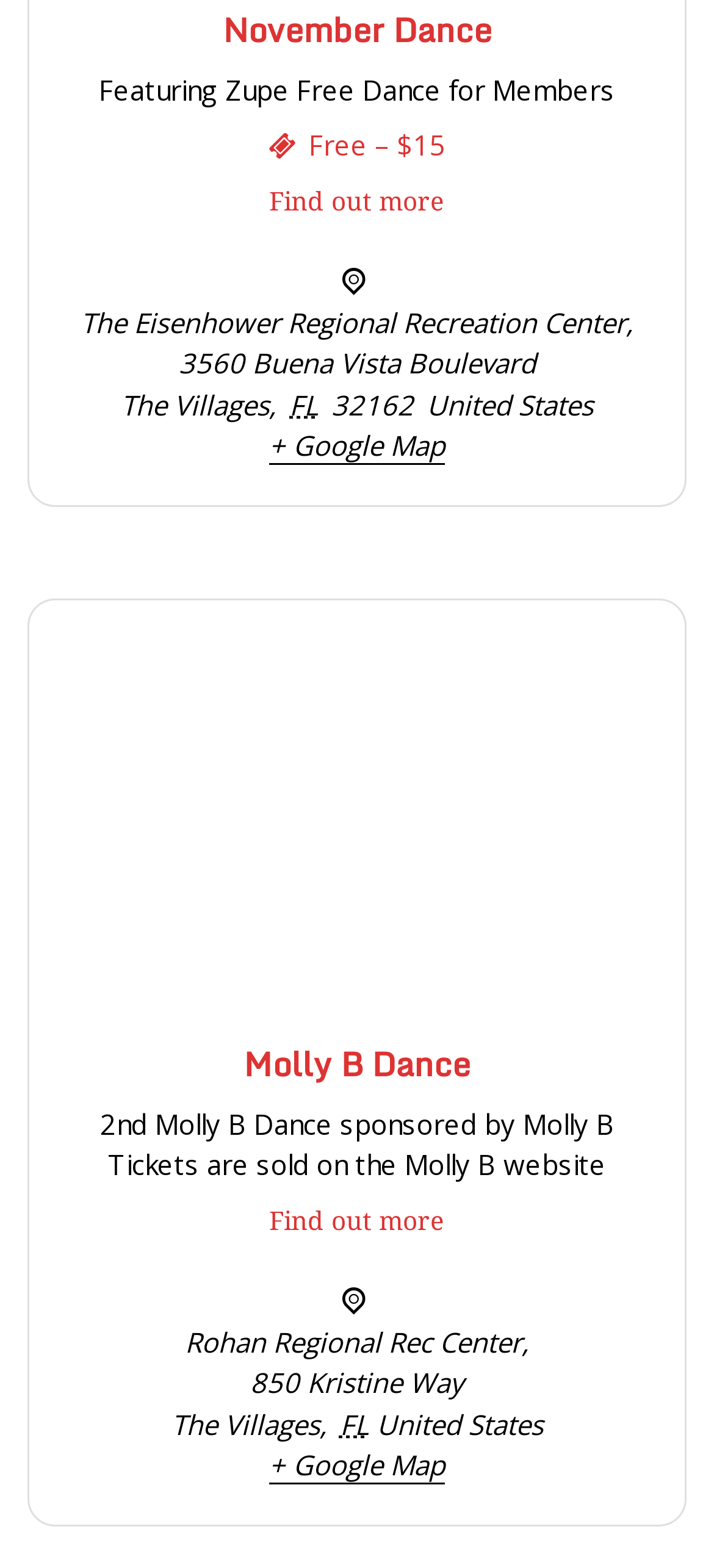Please locate the bounding box coordinates of the element's region that needs to be clicked to follow the instruction: "Go to Term of Use". The bounding box coordinates should be provided as four float numbers between 0 and 1, i.e., [left, top, right, bottom].

None